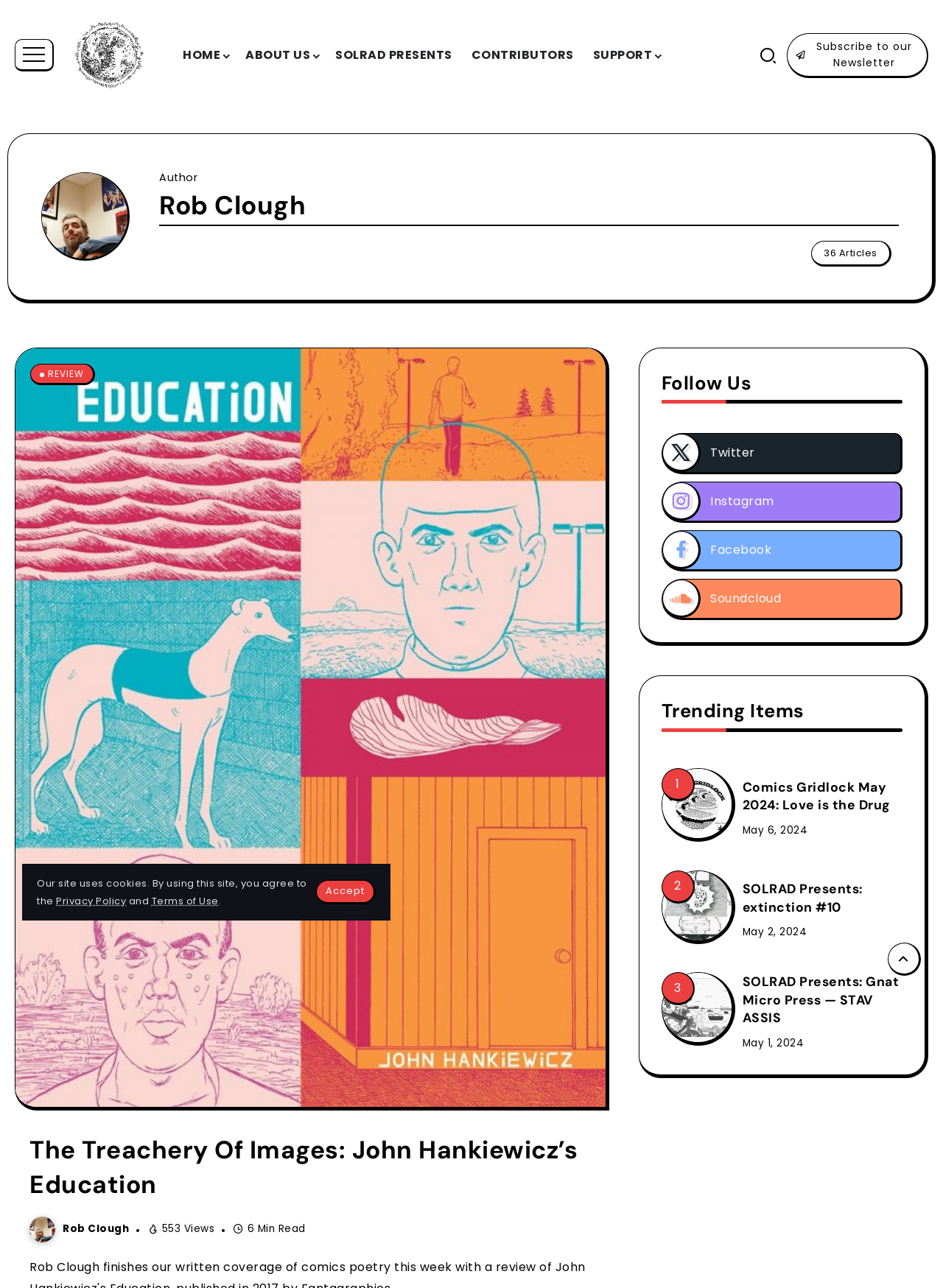Please provide a brief answer to the question using only one word or phrase: 
How many articles has the author written?

36